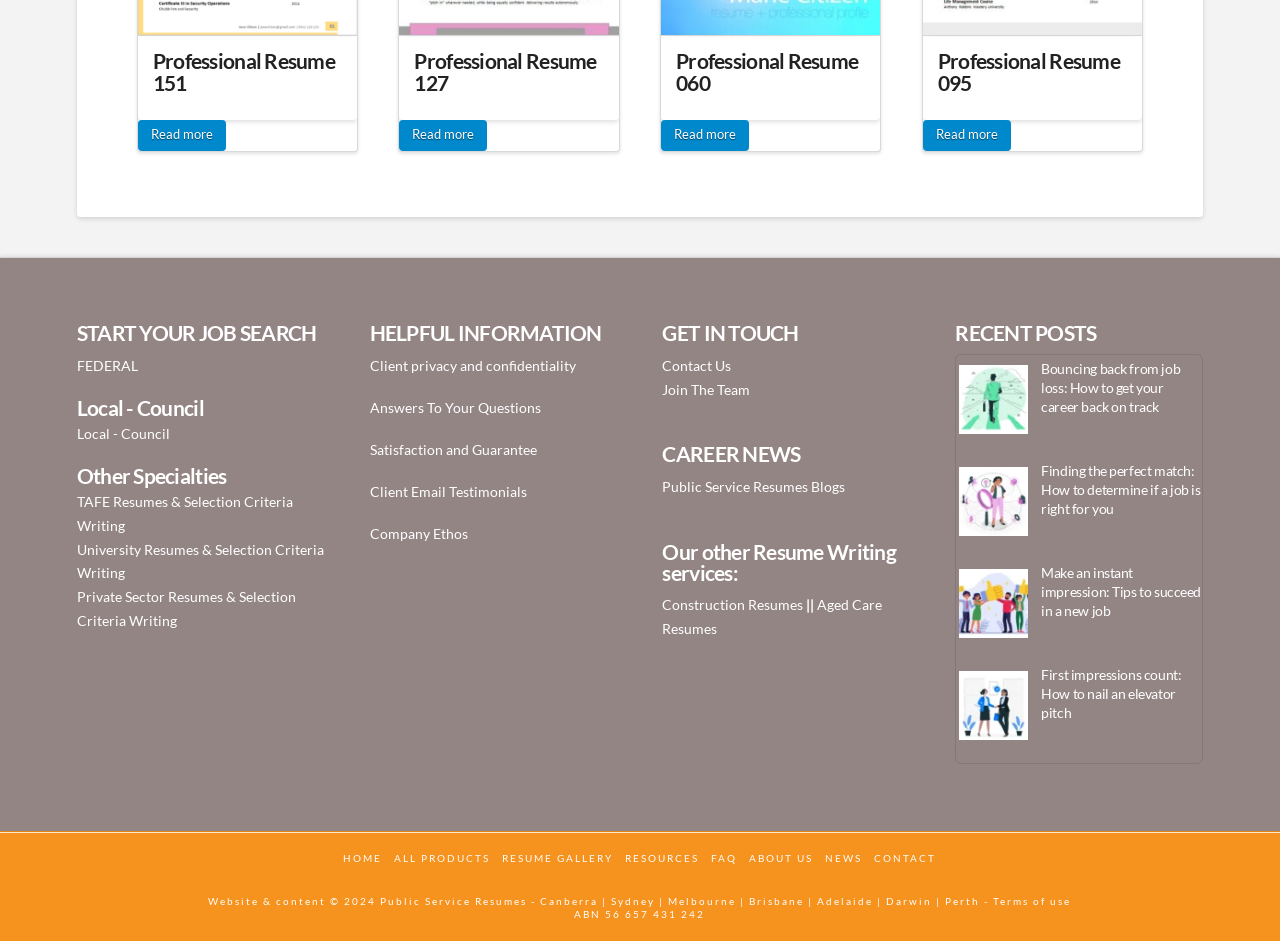What is the topic of the first recent post?
Provide an in-depth and detailed answer to the question.

The first recent post on the webpage is an article titled 'Bouncing back from job loss: How to get your career back on track', which suggests that the post is about recovering from job loss and getting one's career back on track.